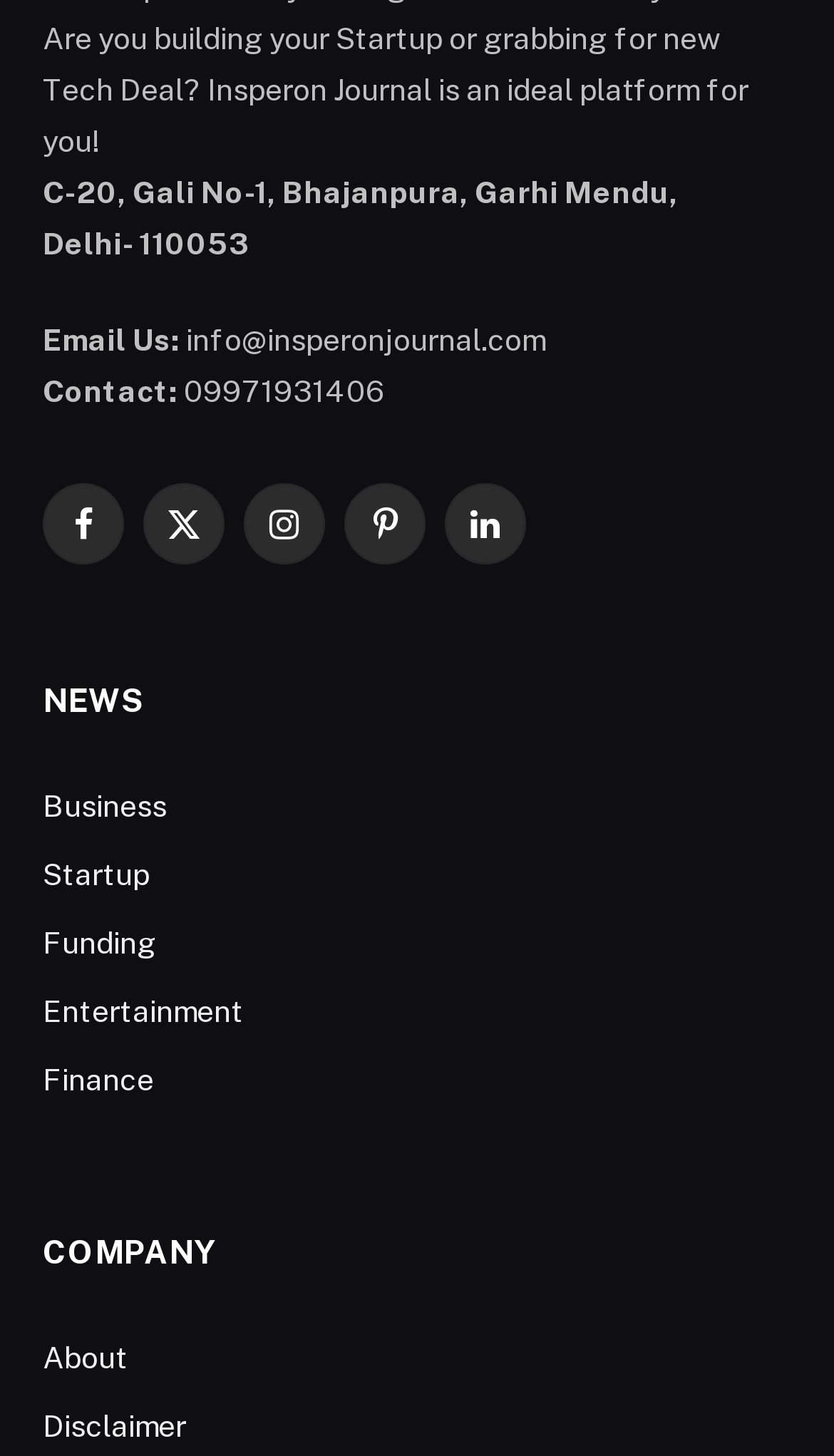Please determine the bounding box coordinates of the element to click in order to execute the following instruction: "Contact through email". The coordinates should be four float numbers between 0 and 1, specified as [left, top, right, bottom].

[0.215, 0.222, 0.654, 0.246]